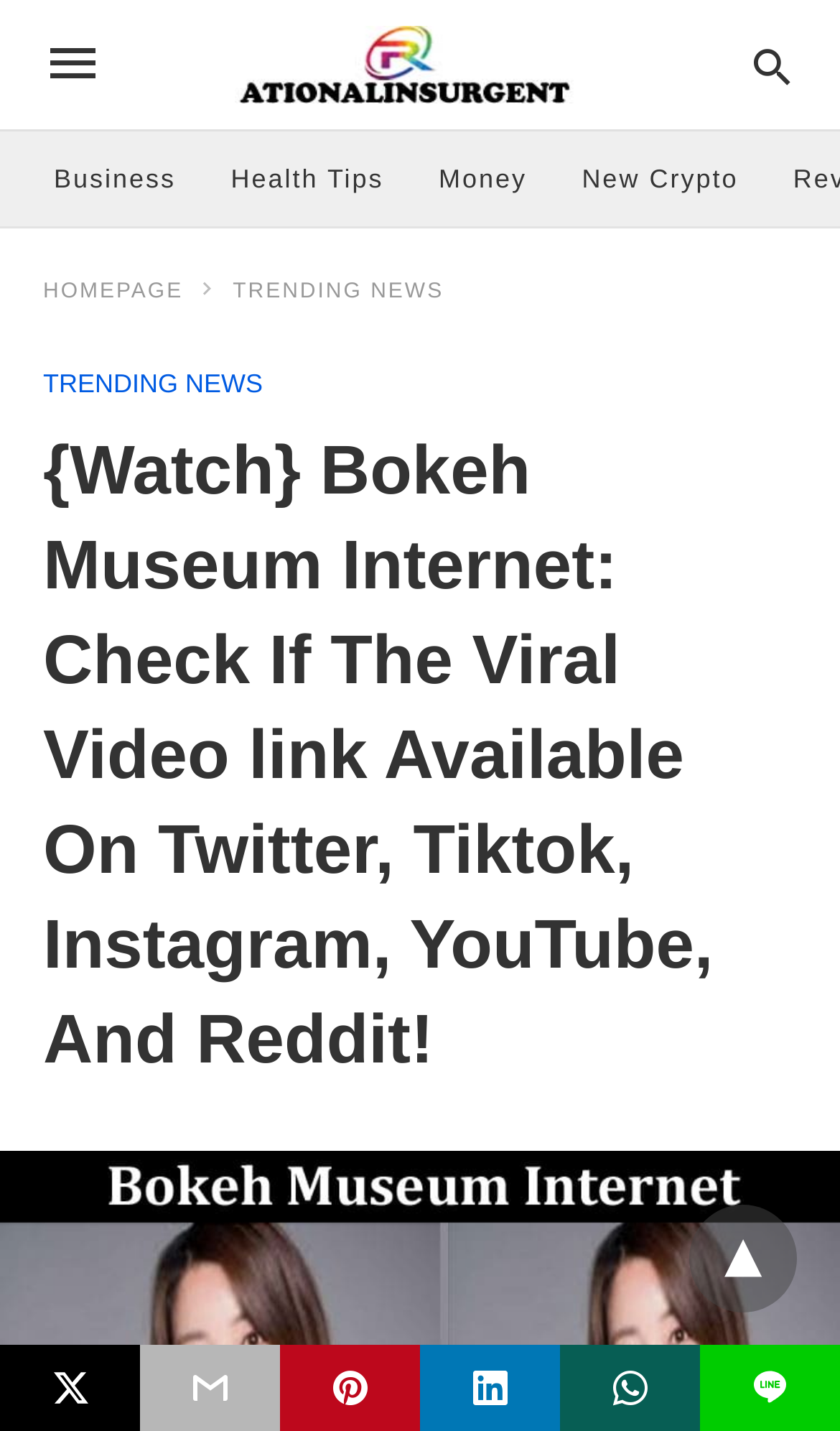Point out the bounding box coordinates of the section to click in order to follow this instruction: "Go to the Homepage".

[0.051, 0.196, 0.264, 0.212]